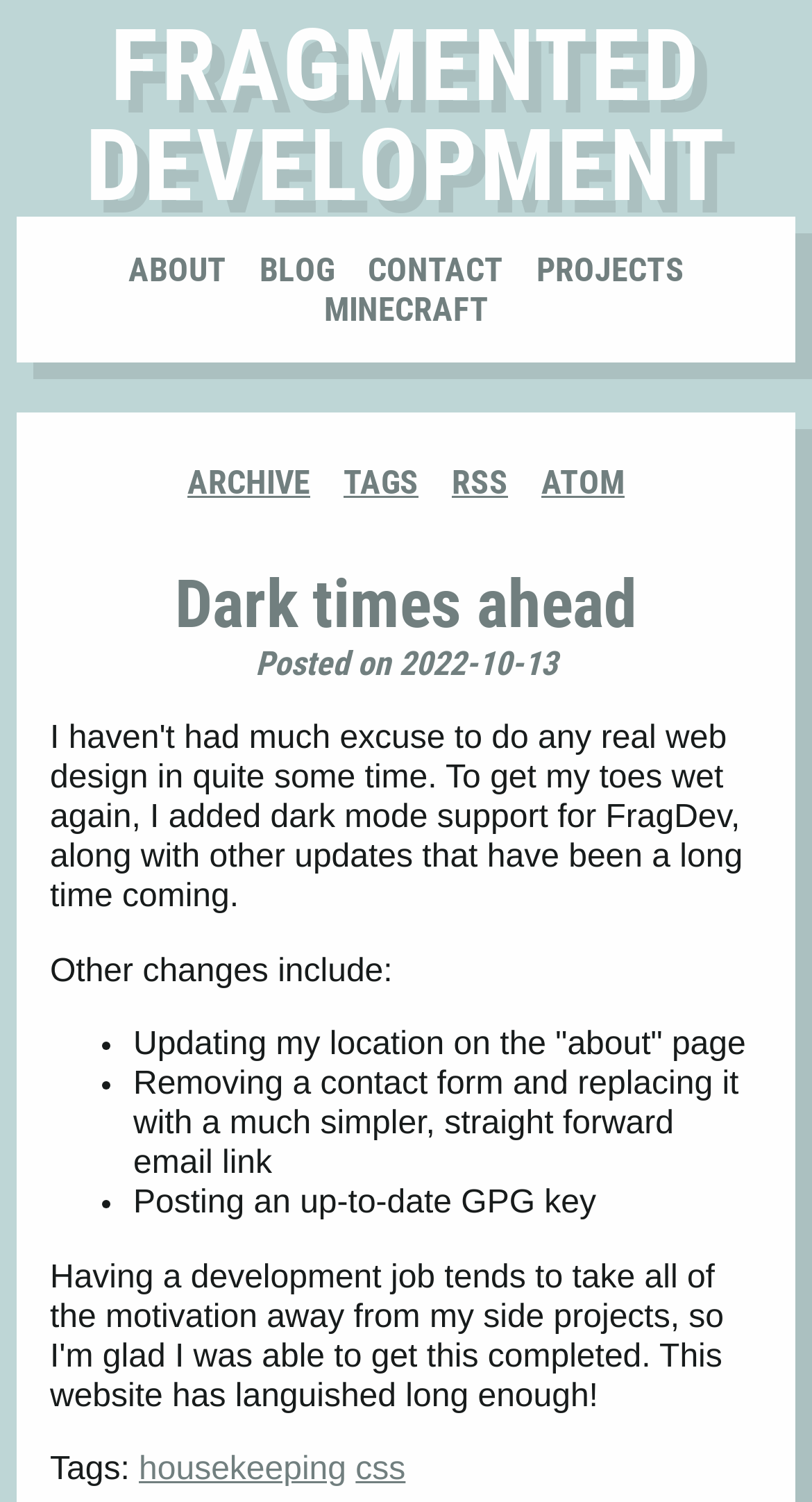Determine the bounding box coordinates of the section to be clicked to follow the instruction: "Click to post a comment". The coordinates should be given as four float numbers between 0 and 1, formatted as [left, top, right, bottom].

None